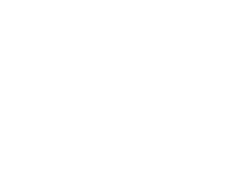What is the context of the blog?
Please give a detailed and elaborate answer to the question based on the image.

The thought bubble is presented in the context of a blog that discusses topics such as PTSD, depression, and self-care strategies, which falls under the category of wellness and psychological content.